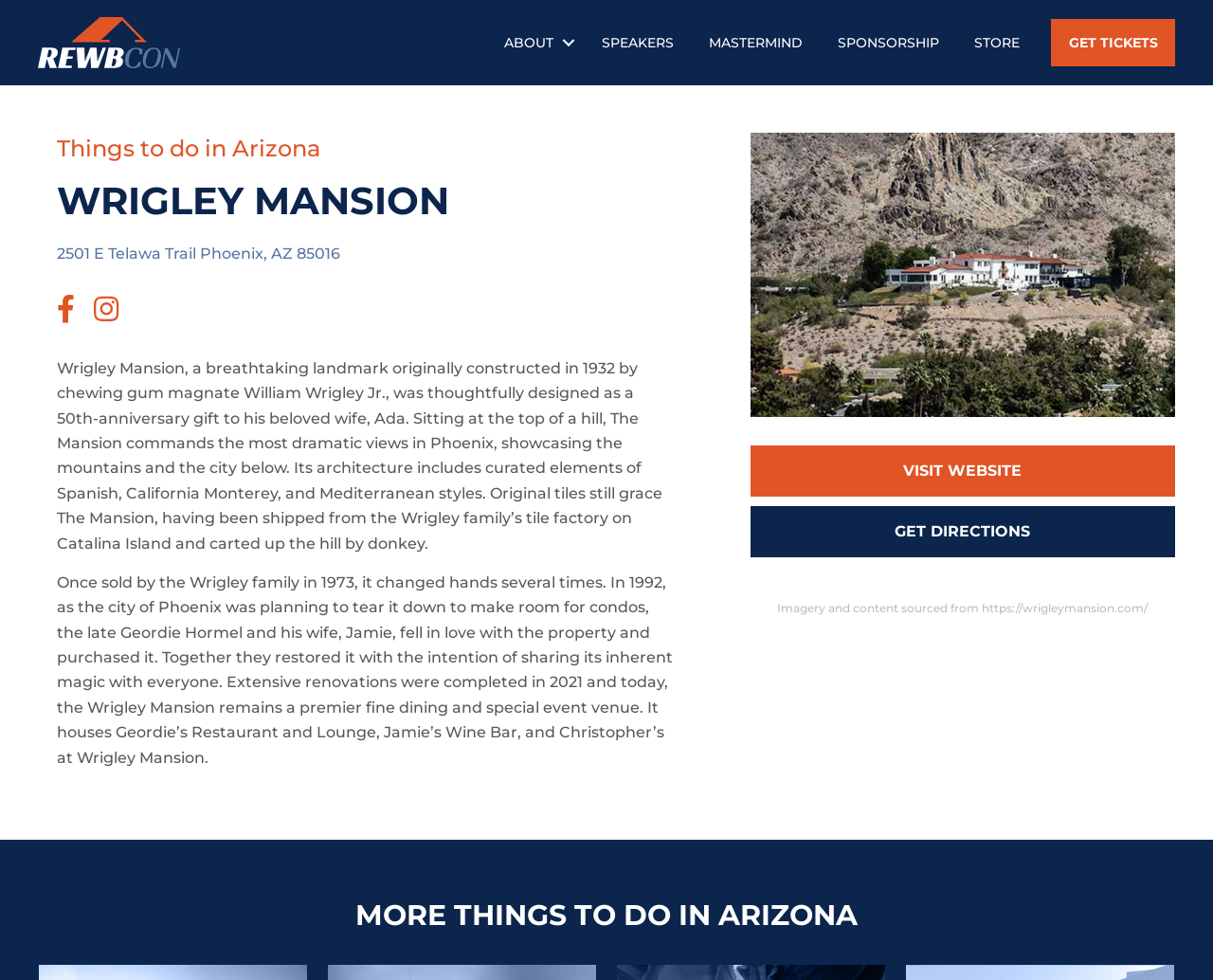Detail the various sections and features of the webpage.

The webpage is about the Wrigley Mansion, a historic landmark in Phoenix, Arizona. At the top left corner, there is a logo of REWBCON. Below the logo, there is a navigation menu with links to different sections of the website, including "ABOUT", "SPEAKERS", "MASTERMIND", "SPONSORSHIP", "STORE", and "GET TICKETS". 

To the right of the navigation menu, there are two headings, "Things to do in Arizona" and "WRIGLEY MANSION", which seem to be the title of the webpage. Below the headings, there is an address "2501 E Telawa Trail Phoenix, AZ 85016" and two social media links. 

Further down, there is a long paragraph of text that describes the history and architecture of the Wrigley Mansion. The text is accompanied by an image of the mansion on the right side. Below the image, there are two buttons, "VISIT WEBSITE" and "GET DIRECTIONS". 

At the bottom of the webpage, there is a heading "MORE THINGS TO DO IN ARIZONA" and a note that the imagery and content are sourced from the Wrigley Mansion's website.